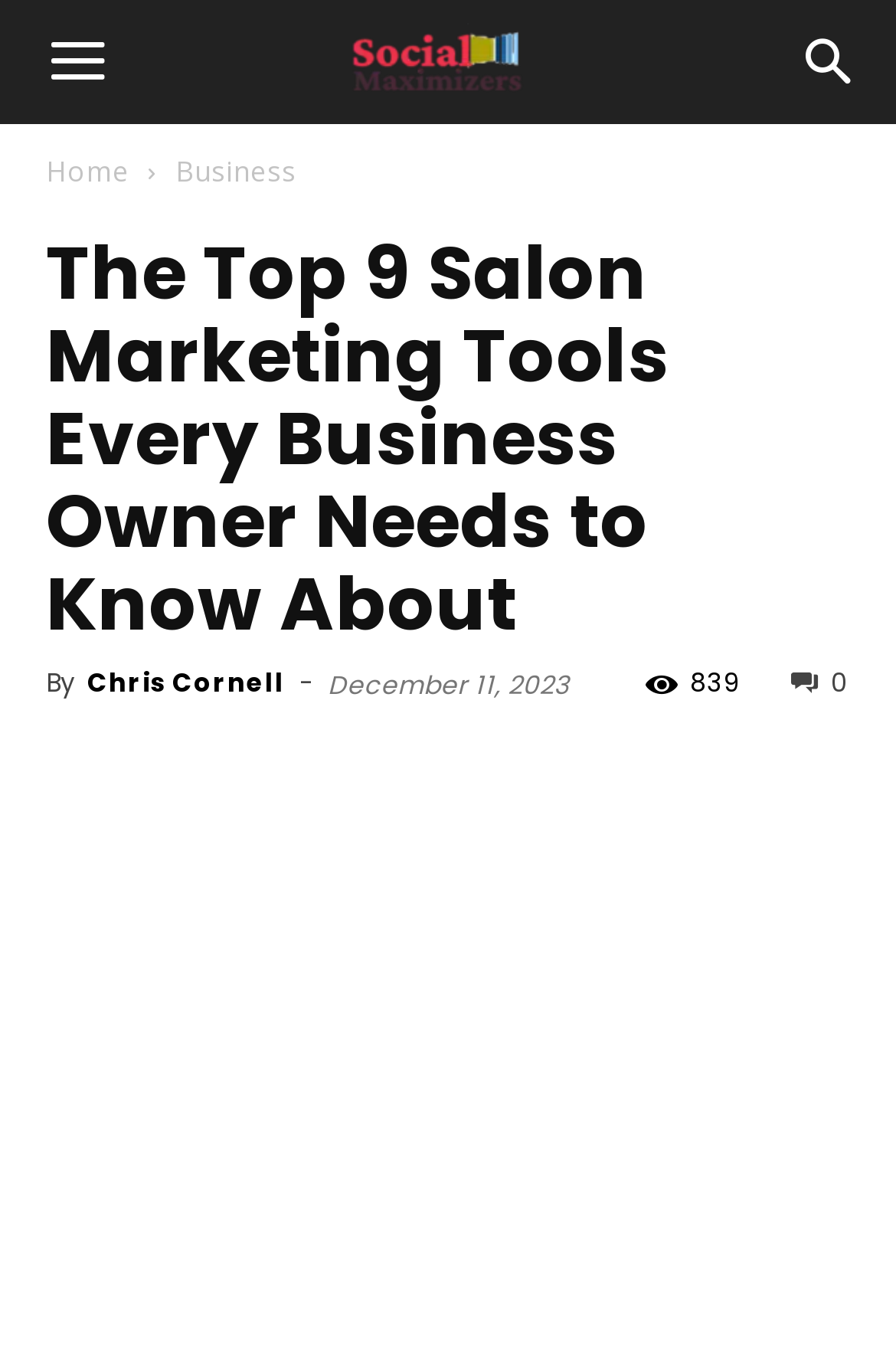From the element description: "Business", extract the bounding box coordinates of the UI element. The coordinates should be expressed as four float numbers between 0 and 1, in the order [left, top, right, bottom].

[0.196, 0.113, 0.33, 0.142]